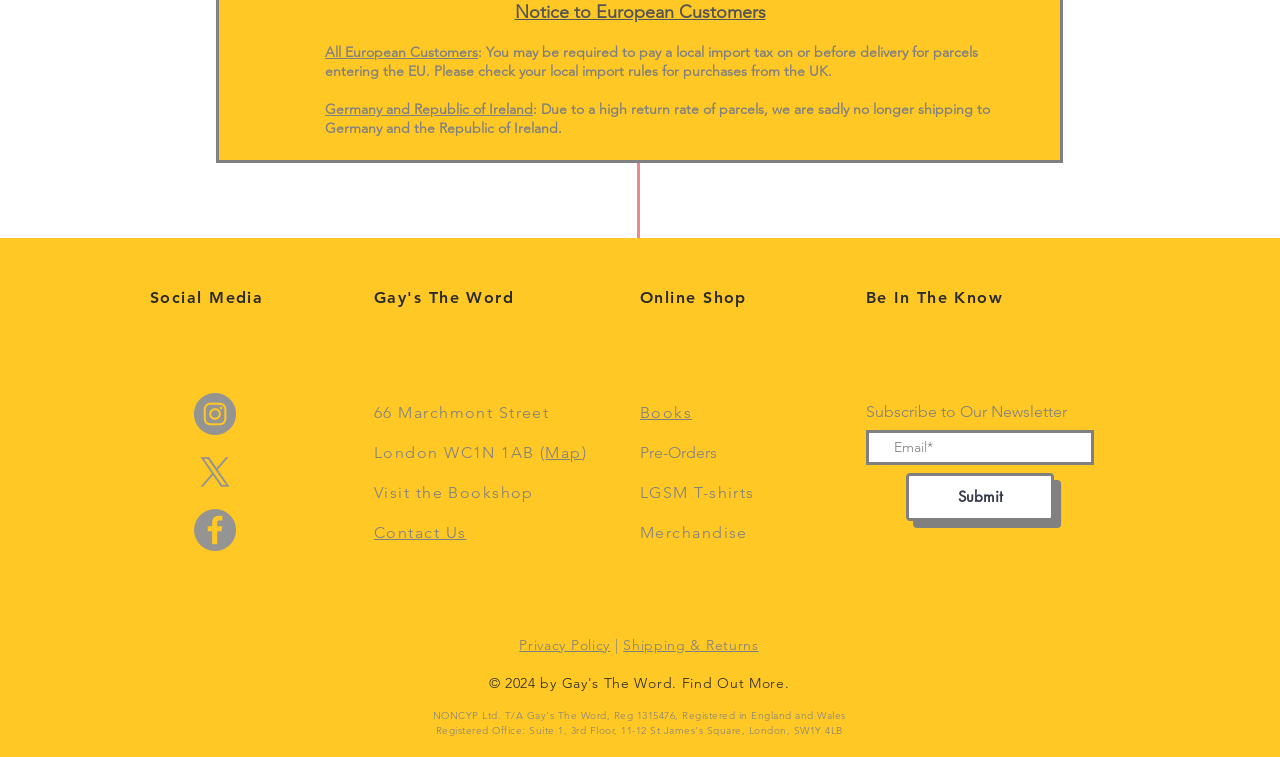Please respond in a single word or phrase: 
What can be subscribed to?

Newsletter